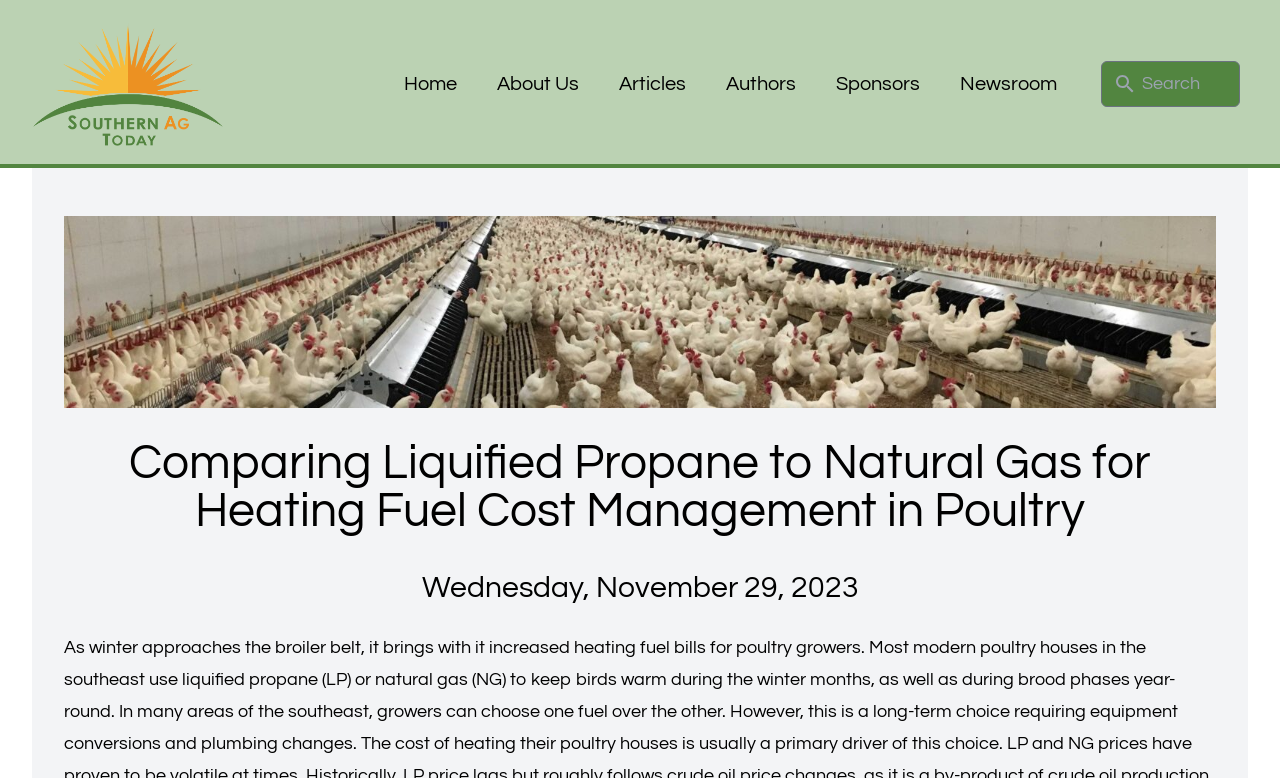Specify the bounding box coordinates for the region that must be clicked to perform the given instruction: "go to home page".

[0.306, 0.08, 0.366, 0.136]